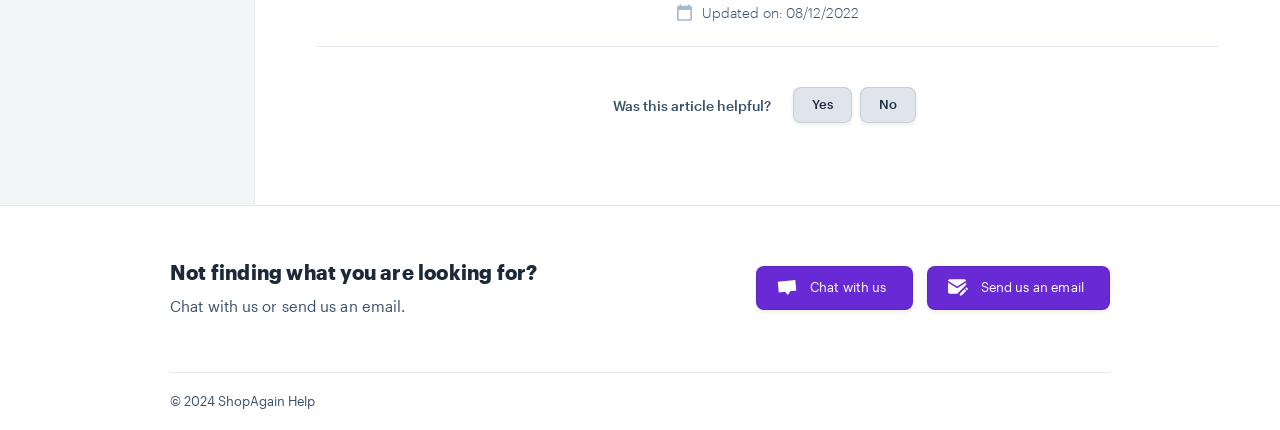Analyze the image and give a detailed response to the question:
What is the date of the last update?

I found the date of the last update by looking at the top of the webpage, where it says 'Updated on: 08/12/2022'.